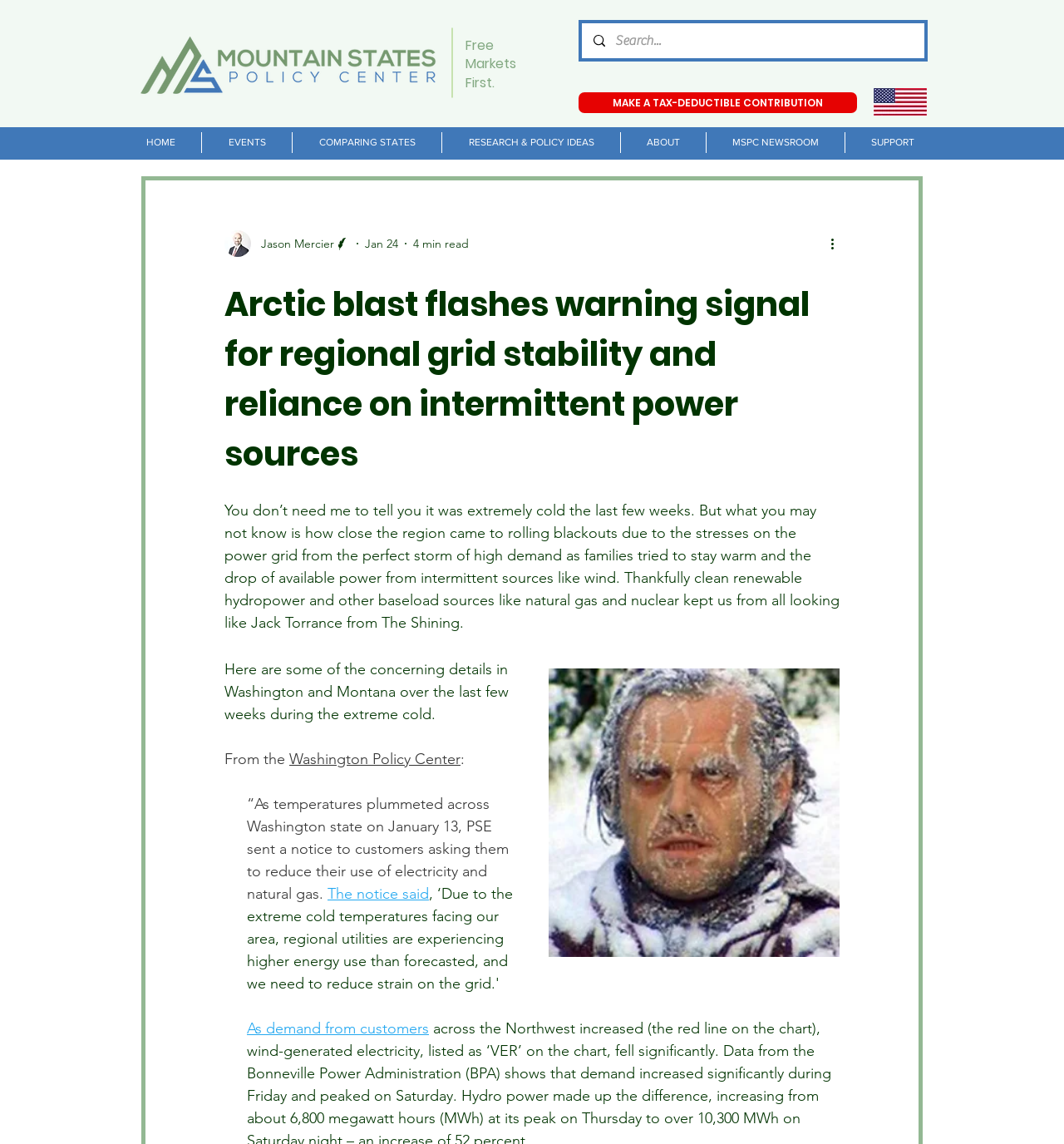Please analyze the image and give a detailed answer to the question:
How long does it take to read the article?

The time it takes to read the article can be found in the generic element with the text '4 min read' located below the author's name and picture.